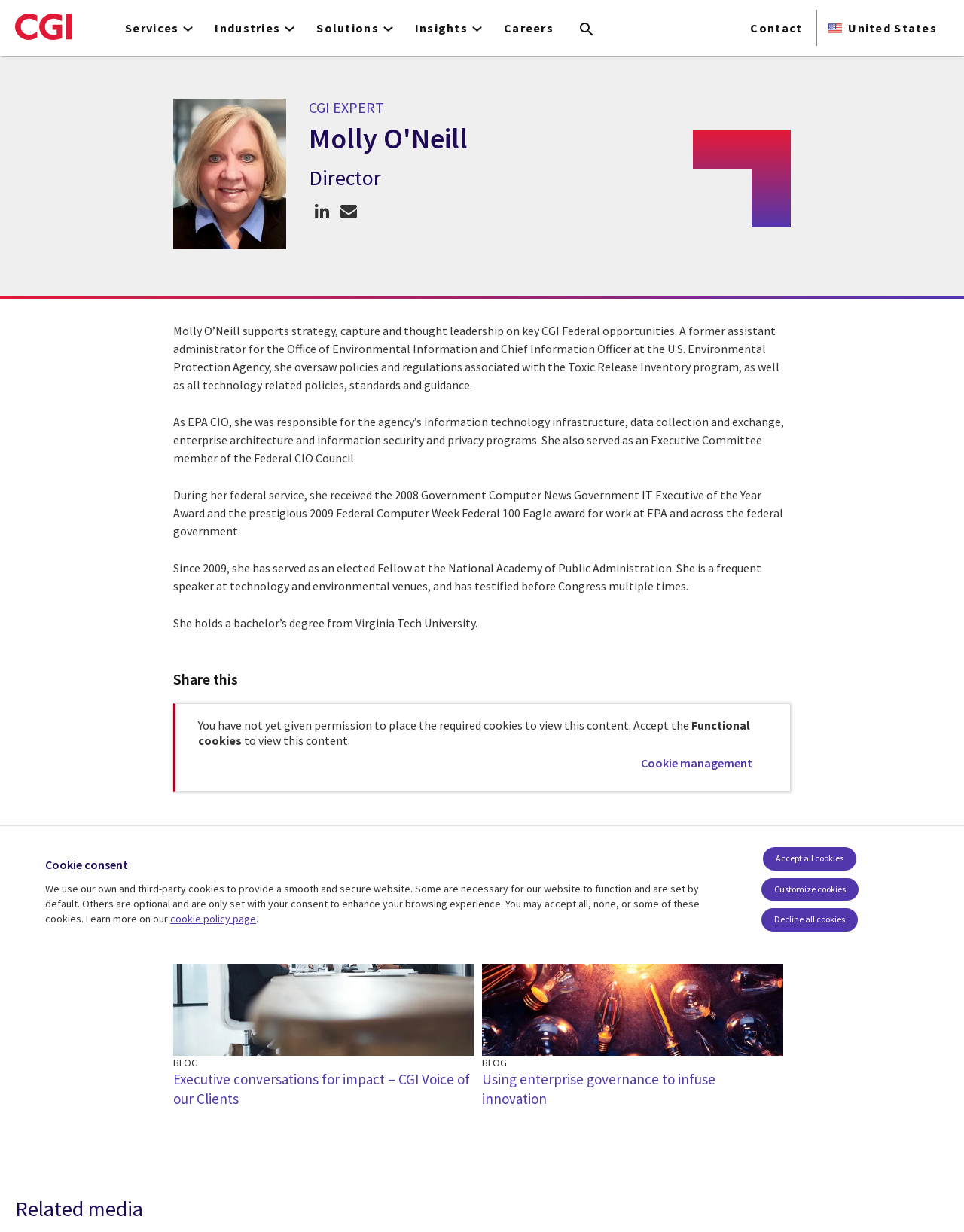Please identify the coordinates of the bounding box for the clickable region that will accomplish this instruction: "Click on the 'ORDER NOW' button".

None